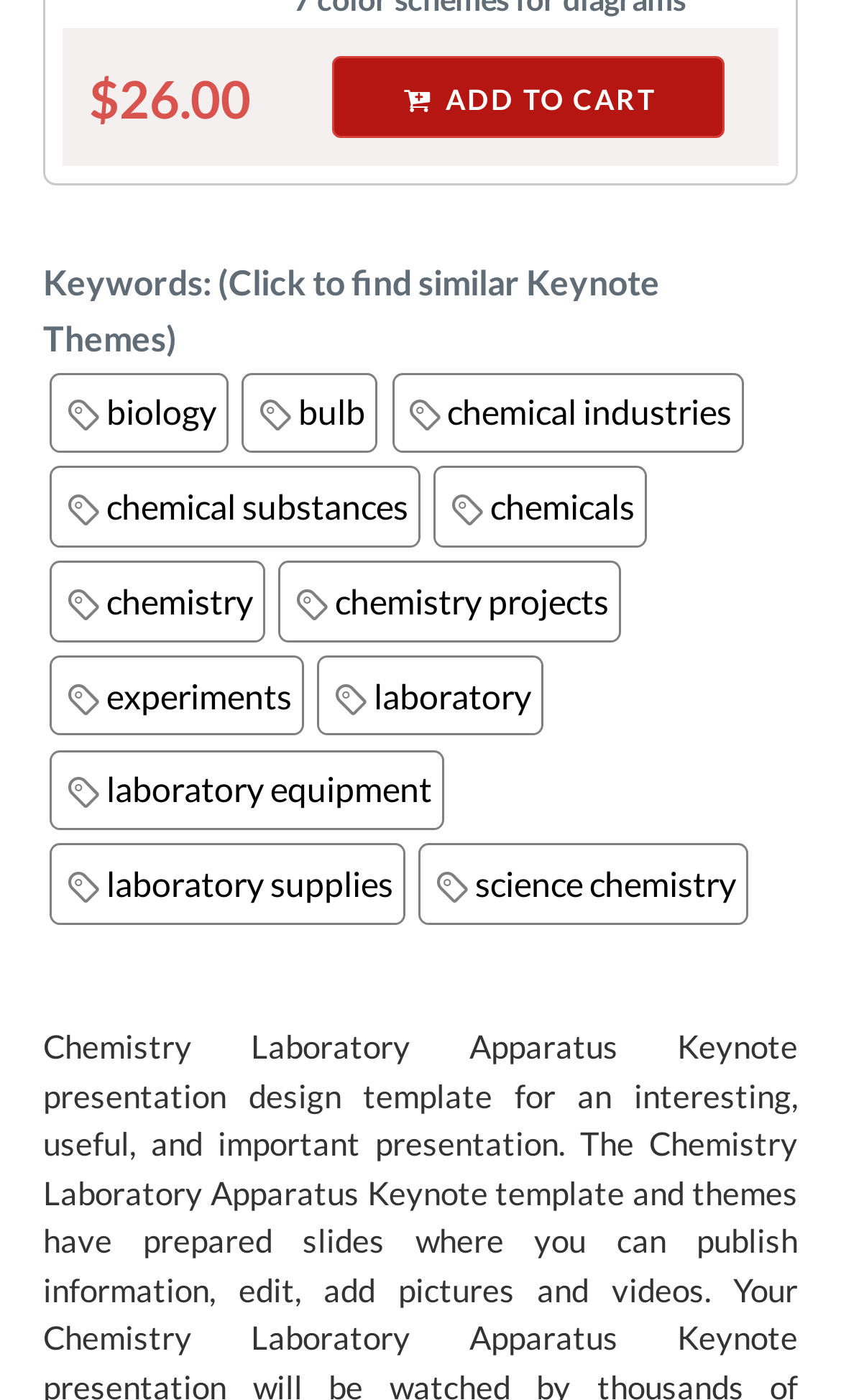Determine the bounding box coordinates for the area that should be clicked to carry out the following instruction: "Call the phone number".

None